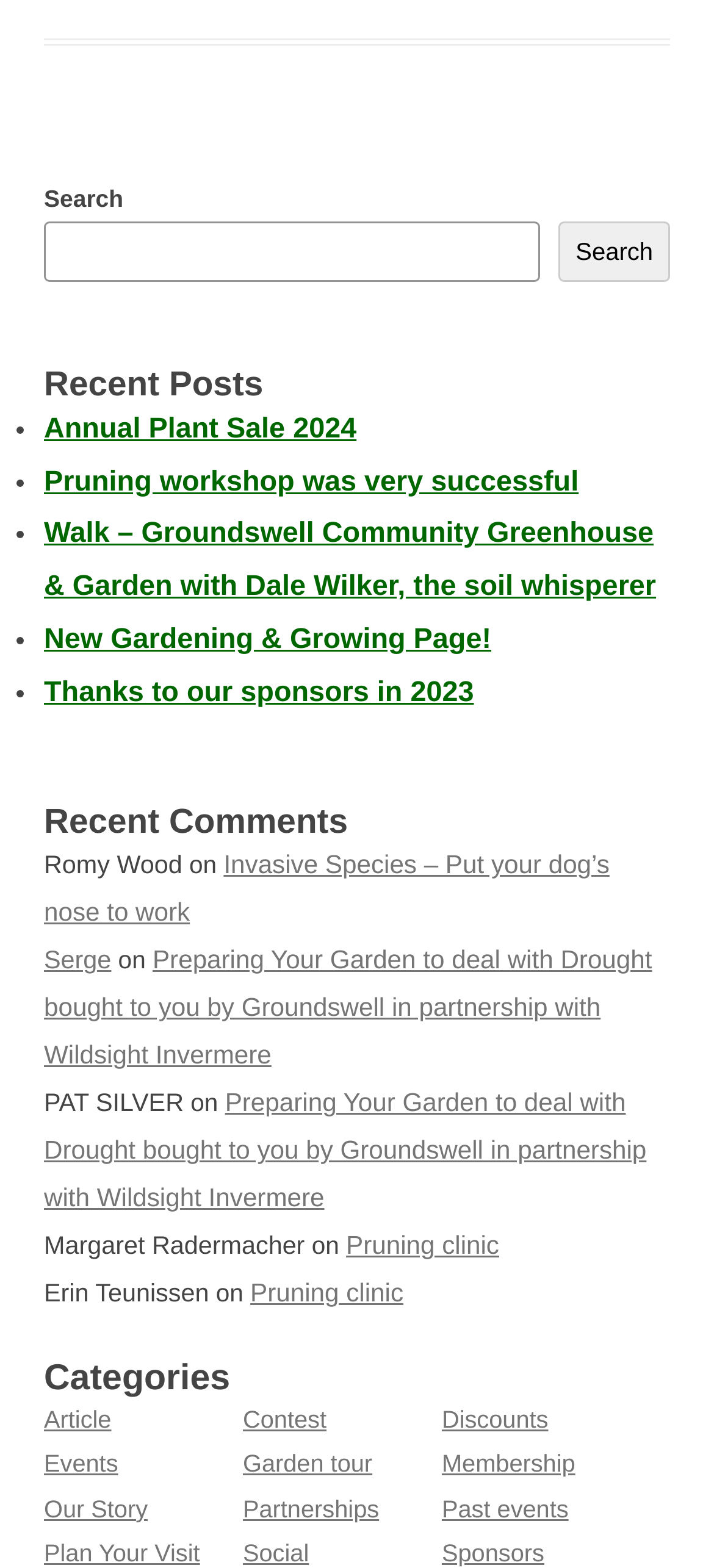Could you highlight the region that needs to be clicked to execute the instruction: "Read the article 'Annual Plant Sale 2024'"?

[0.062, 0.264, 0.499, 0.283]